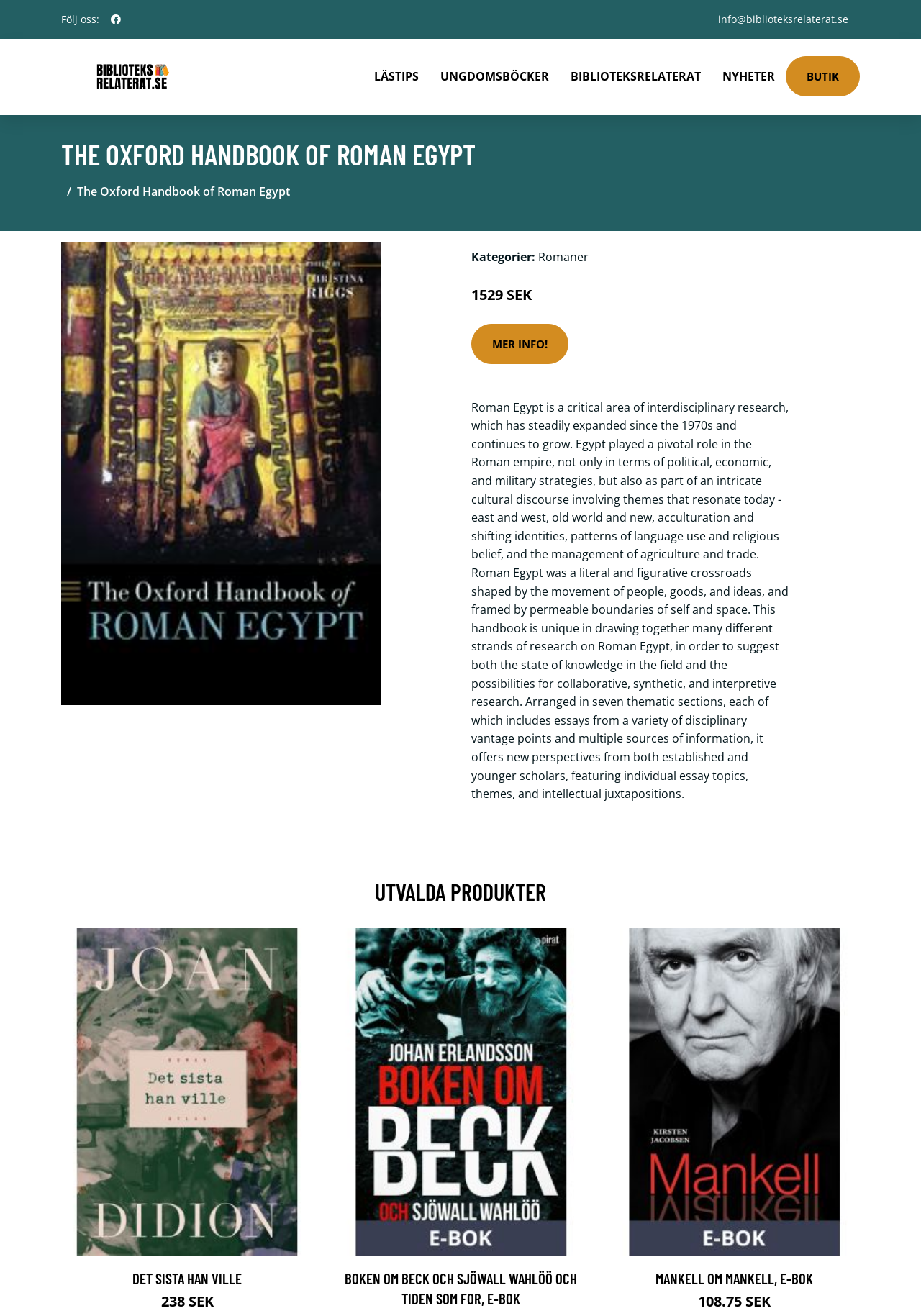Use a single word or phrase to answer the question:
How many books are displayed in the 'UTVALDA PRODUKTER' section?

3